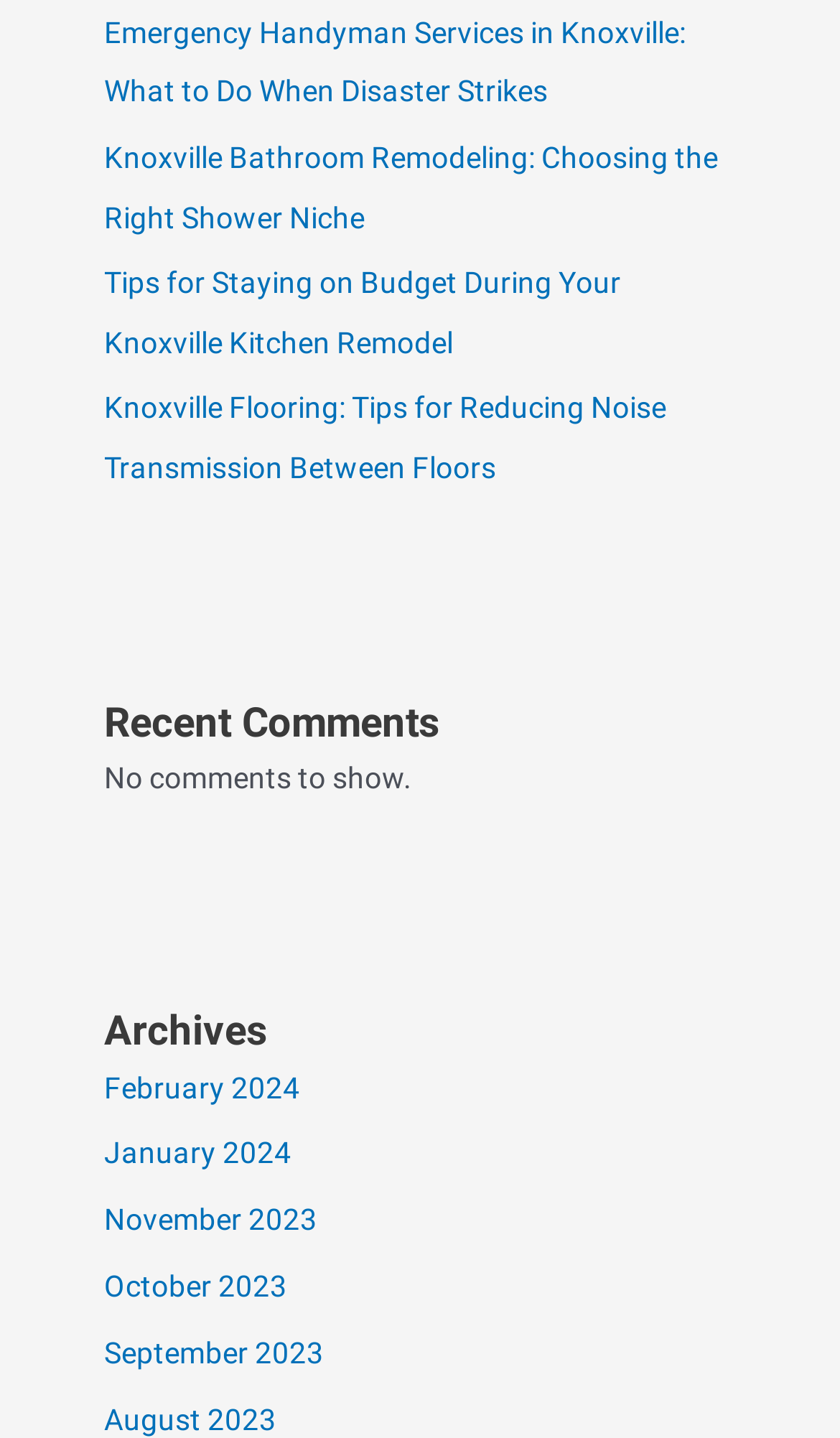Determine the bounding box coordinates for the clickable element required to fulfill the instruction: "Get tips for staying on budget during kitchen remodeling". Provide the coordinates as four float numbers between 0 and 1, i.e., [left, top, right, bottom].

[0.124, 0.185, 0.74, 0.25]